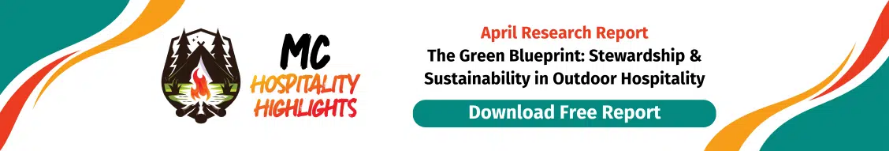Use the information in the screenshot to answer the question comprehensively: What is the industry focused on in the report?

The caption states that the report highlights the importance of sustainability in the 'outdoor hospitality sector', indicating that the industry focused on in the report is outdoor hospitality.